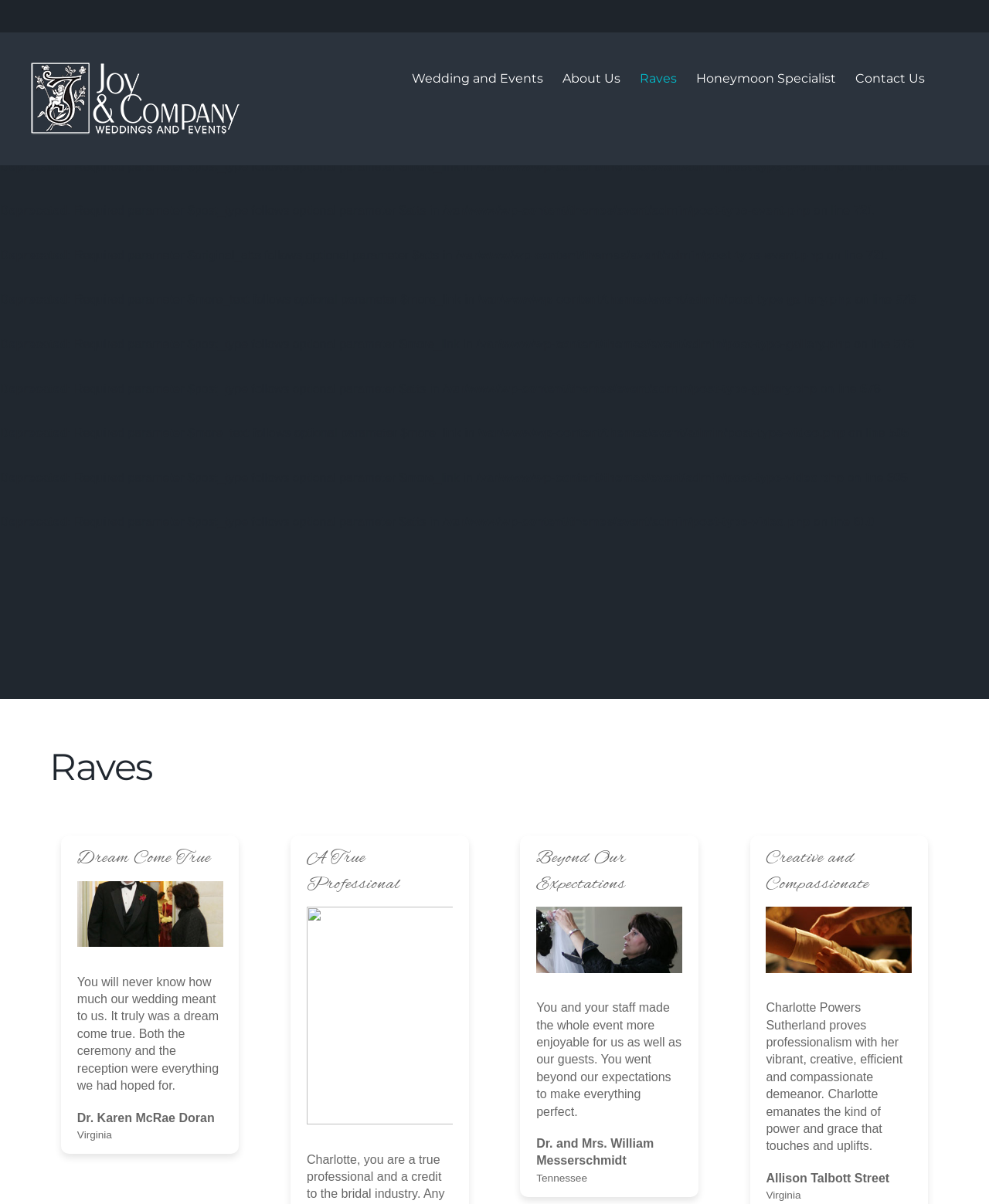What is the theme of the webpage?
Please give a detailed and elaborate explanation in response to the question.

I inferred the theme of the webpage by looking at the links at the top of the webpage, which include 'Wedding and Events', 'About Us', 'Raves', 'Honeymoon Specialist', and 'Contact Us', suggesting that the webpage is related to wedding and event planning.